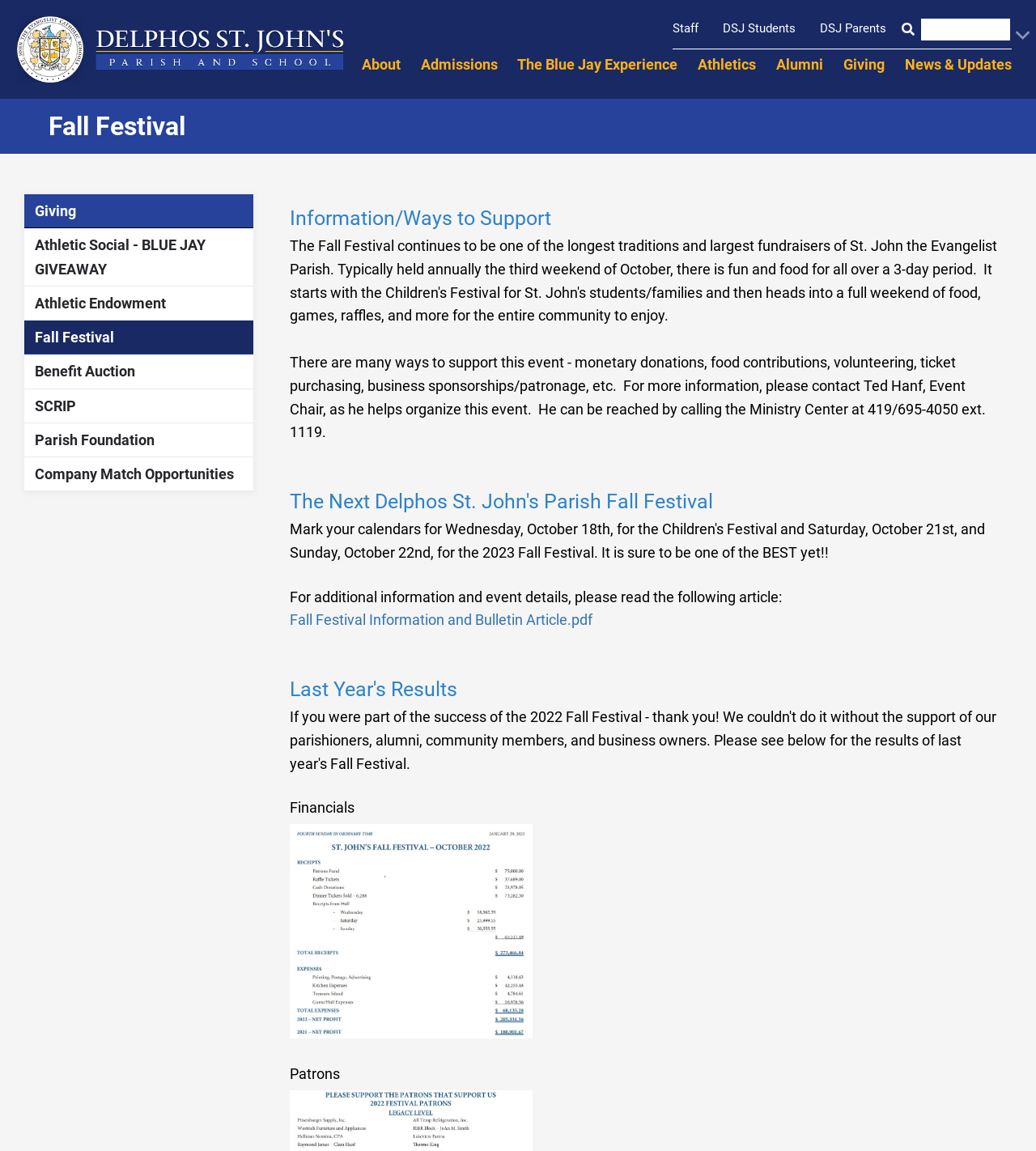Provide a single word or phrase answer to the question: 
How many buttons are in the navigation menu?

7